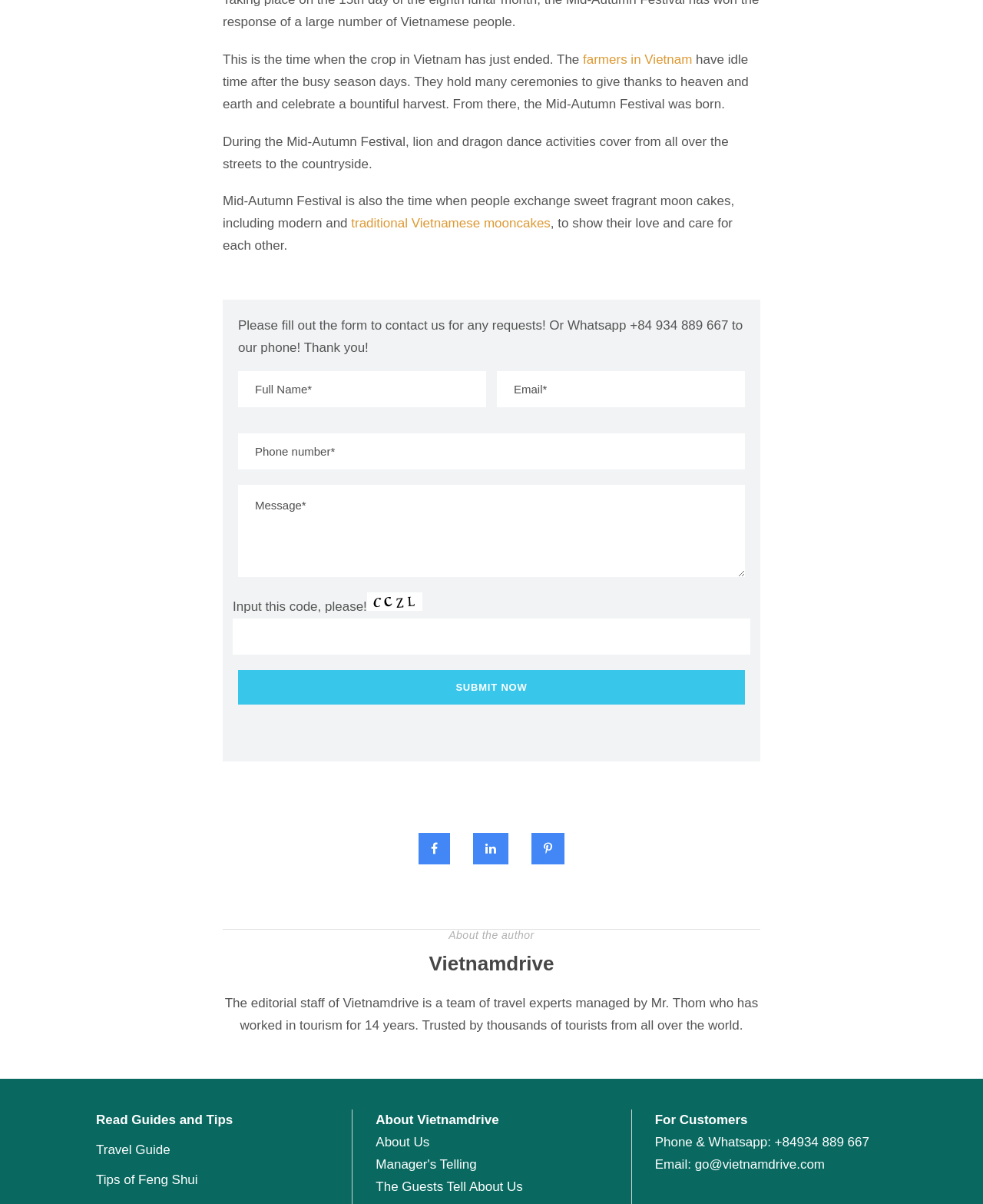Determine the bounding box coordinates of the clickable area required to perform the following instruction: "Fill out the contact form". The coordinates should be represented as four float numbers between 0 and 1: [left, top, right, bottom].

[0.242, 0.308, 0.758, 0.607]